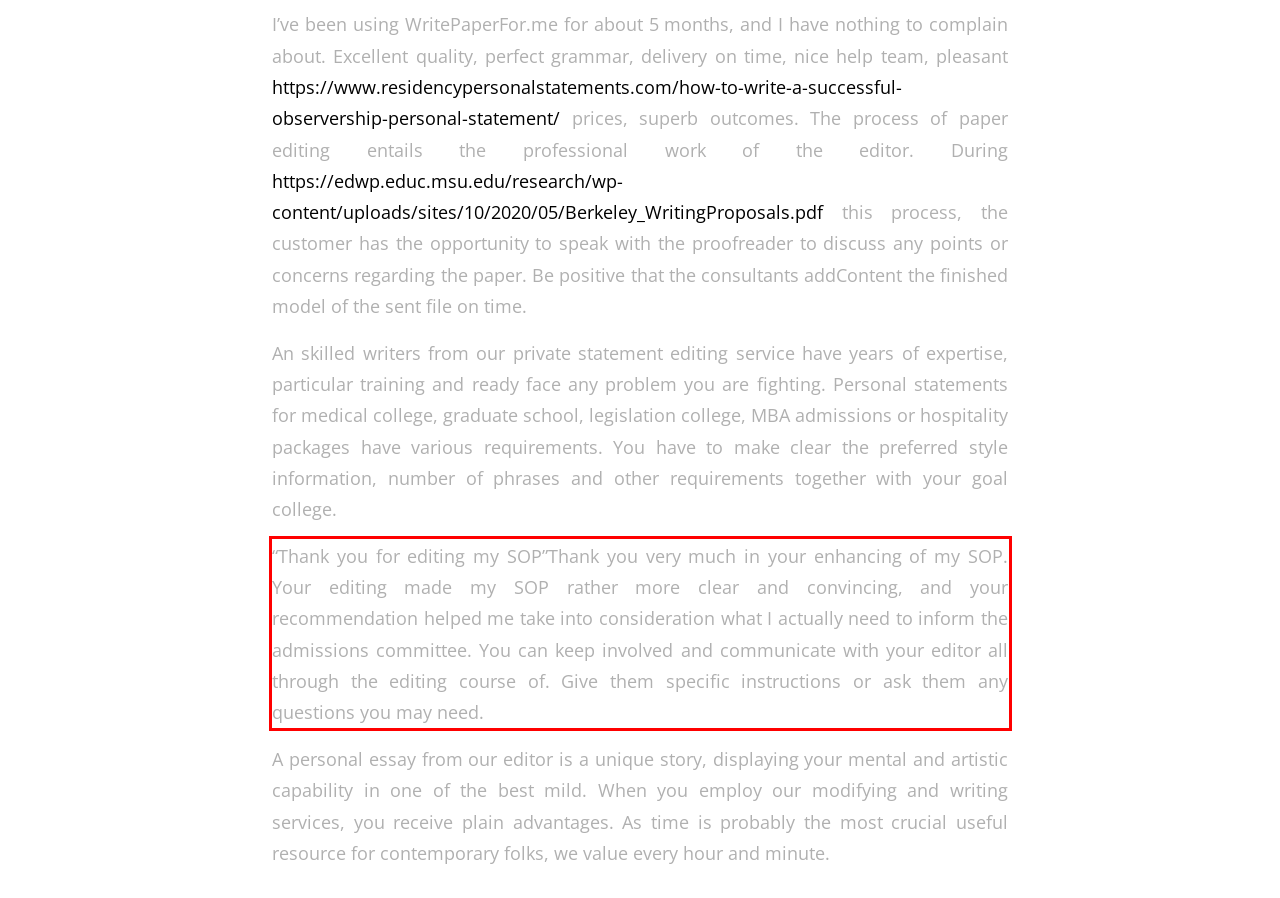Given a screenshot of a webpage with a red bounding box, extract the text content from the UI element inside the red bounding box.

“Thank you for editing my SOP”Thank you very much in your enhancing of my SOP. Your editing made my SOP rather more clear and convincing, and your recommendation helped me take into consideration what I actually need to inform the admissions committee. You can keep involved and communicate with your editor all through the editing course of. Give them specific instructions or ask them any questions you may need.